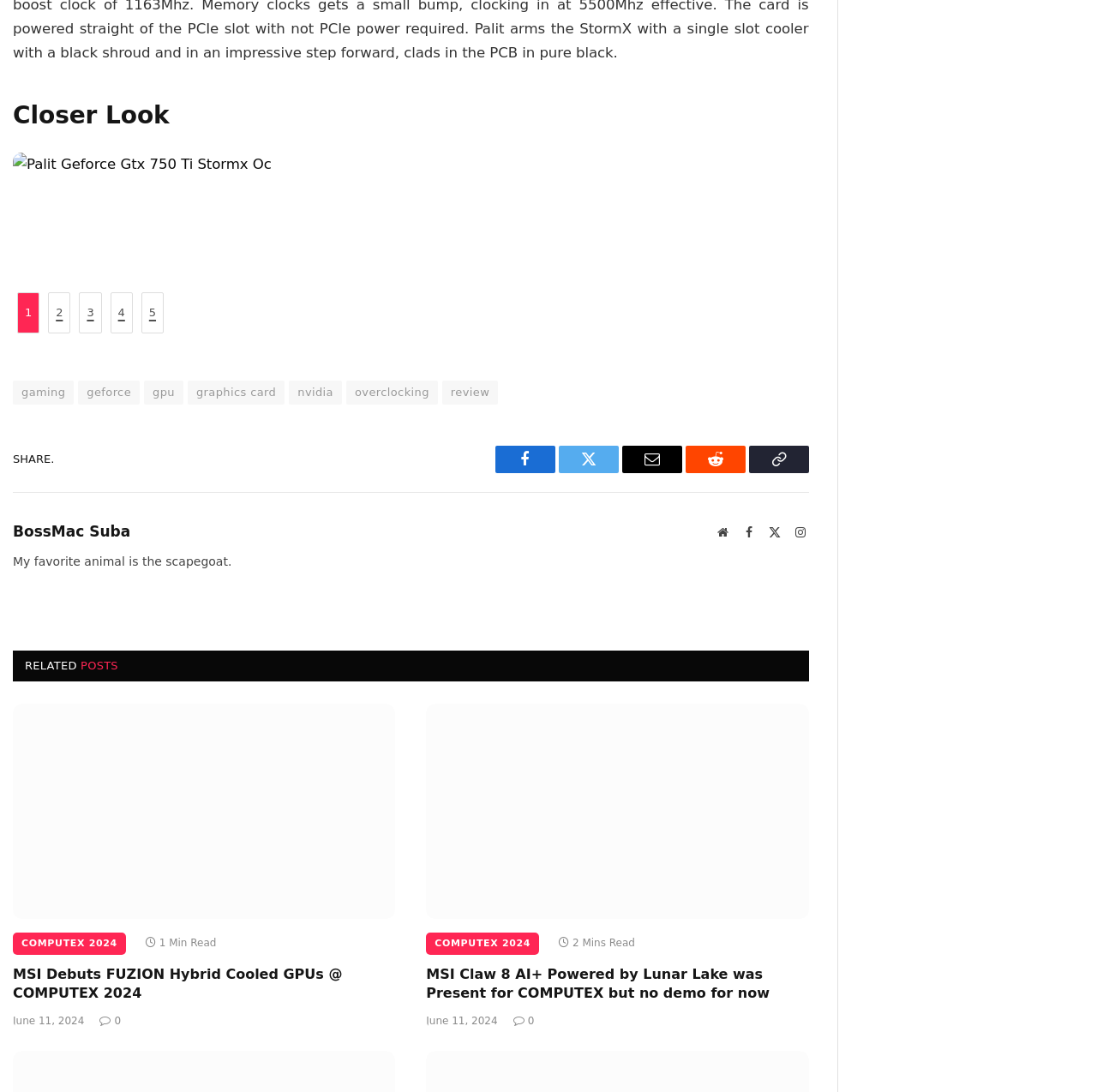How many social media links are there in the footer section? Based on the image, give a response in one word or a short phrase.

5